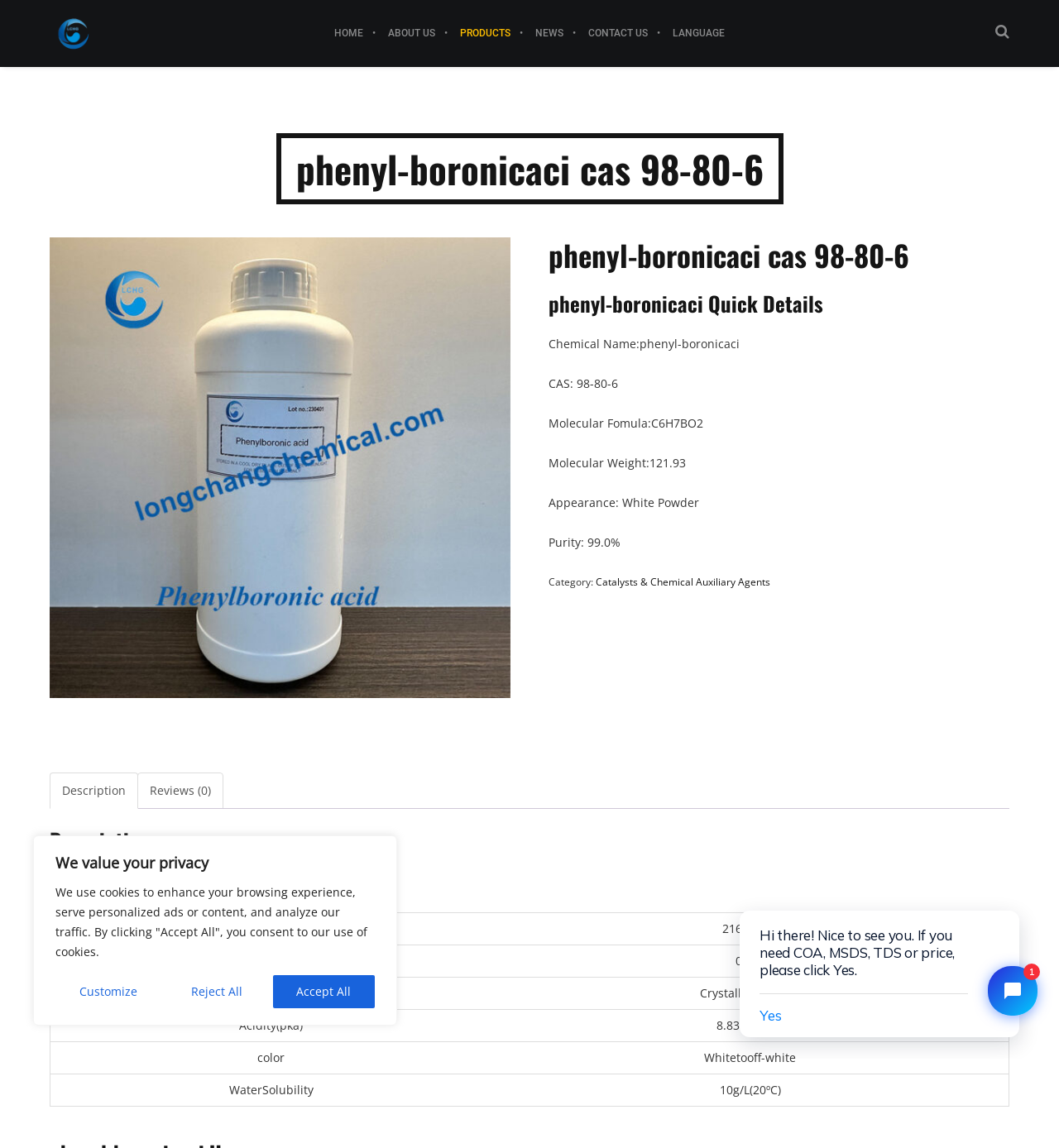Identify the bounding box coordinates of the region that should be clicked to execute the following instruction: "click the phenyl-boronicaci cas 98-80-6 link".

[0.047, 0.207, 0.482, 0.608]